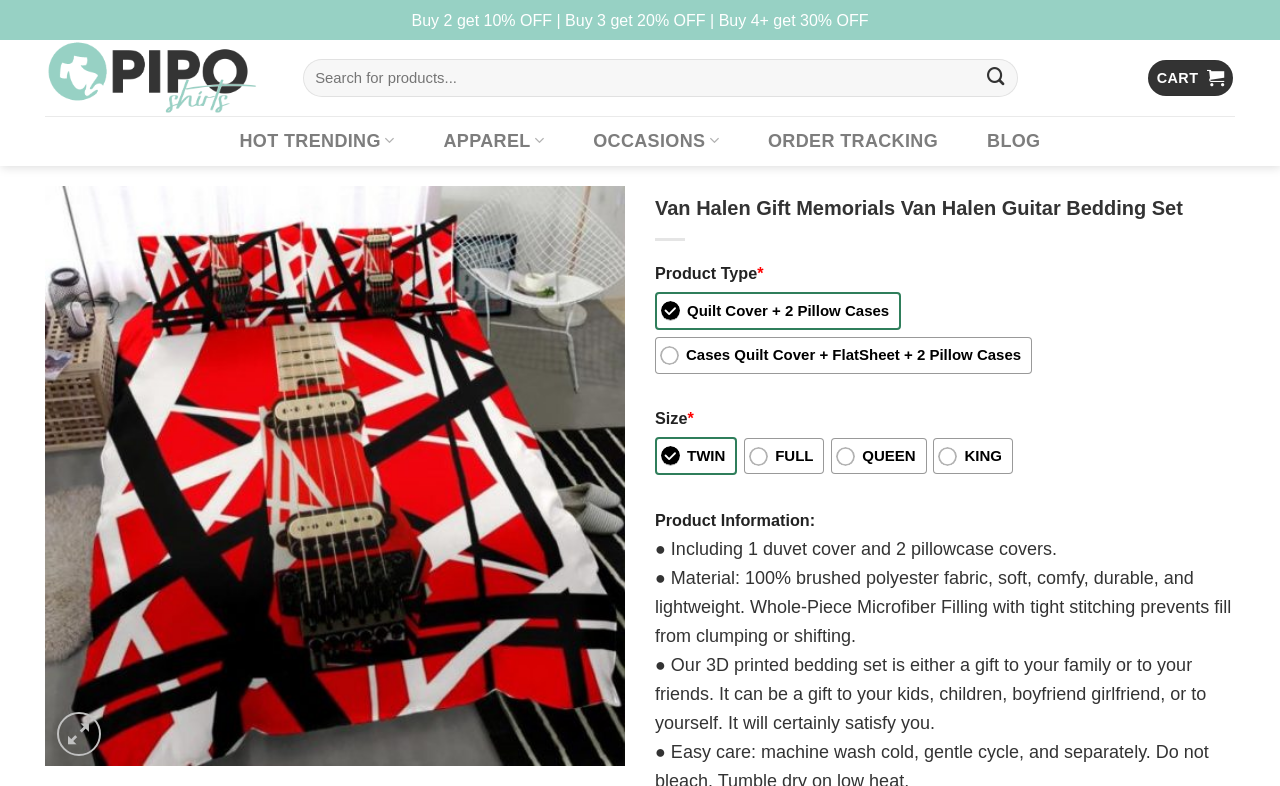Create an elaborate caption that covers all aspects of the webpage.

This webpage is an e-commerce page selling a Van Halen-themed guitar bedding set. At the top, there is a promotional message "Buy 2 get 10% OFF | Buy 3 get 20% OFF | Buy 4+ get 30% OFF" and a link to the "PipoShirts Store" with an accompanying image of the store's logo. 

To the right of the promotional message, there is a search bar with a submit button. Below the search bar, there are several navigation links, including "CART", "HOT TRENDING", "APPAREL", "OCCASIONS", "ORDER TRACKING", and "BLOG". 

On the left side of the page, there is a navigation menu with a "Previous" and "Next" button, allowing users to navigate through the products. 

The main content of the page is the product information section, which includes the product title "Van Halen Gift Memorials Van Halen Guitar Bedding Set" and several product details. There are two sections: "Product Type" and "Size", each with radio buttons allowing users to select their preferred options. 

Below the product details, there is a "Product Information" section, which provides a brief description of the product, including the material, features, and potential uses as a gift.